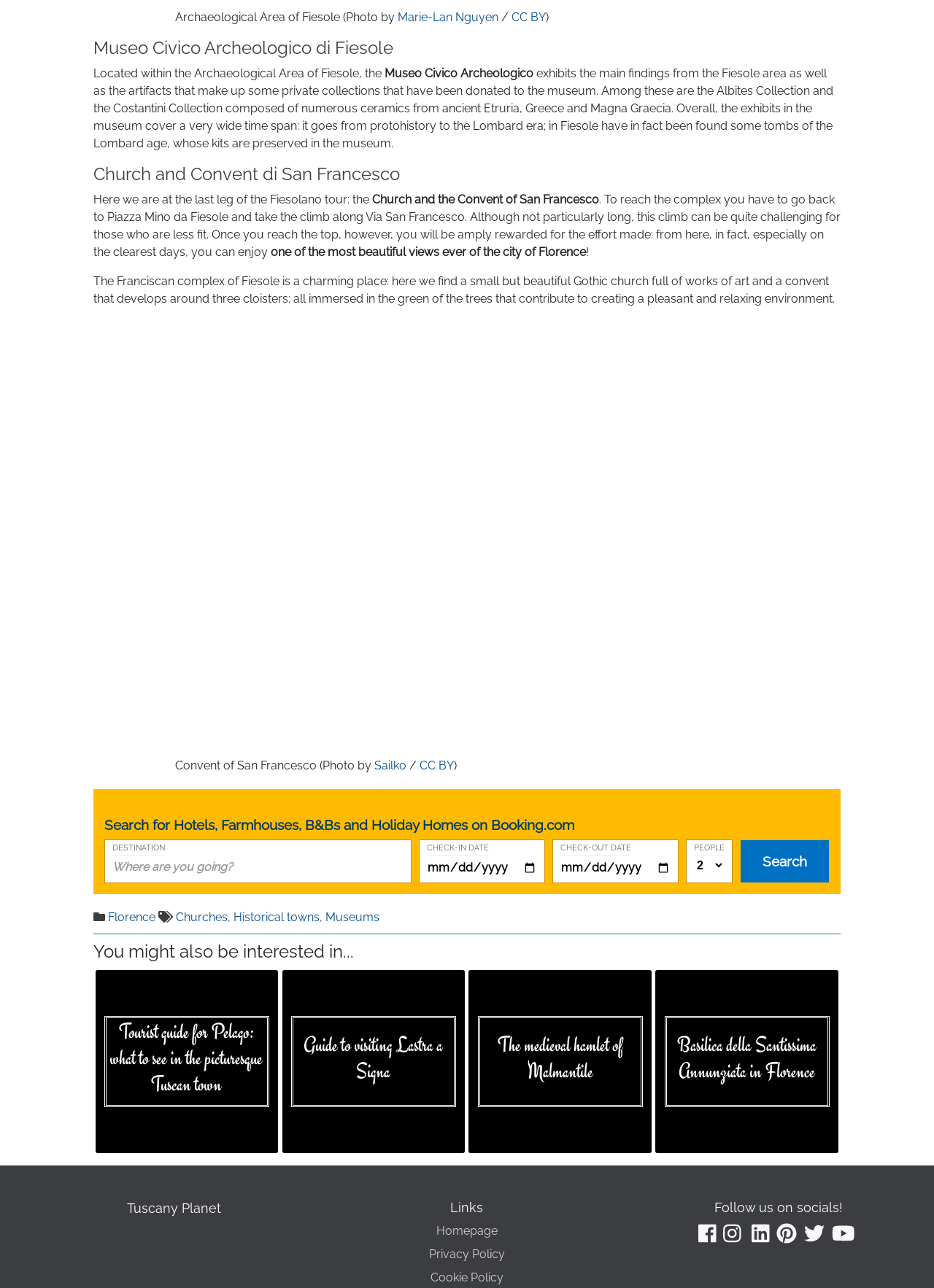What is the name of the town where the museum is located?
Provide an in-depth answer to the question, covering all aspects.

The answer can be found in the text 'Archaeological Area of Fiesole' which is located at the top of the webpage, indicating that the museum is located in Fiesole.